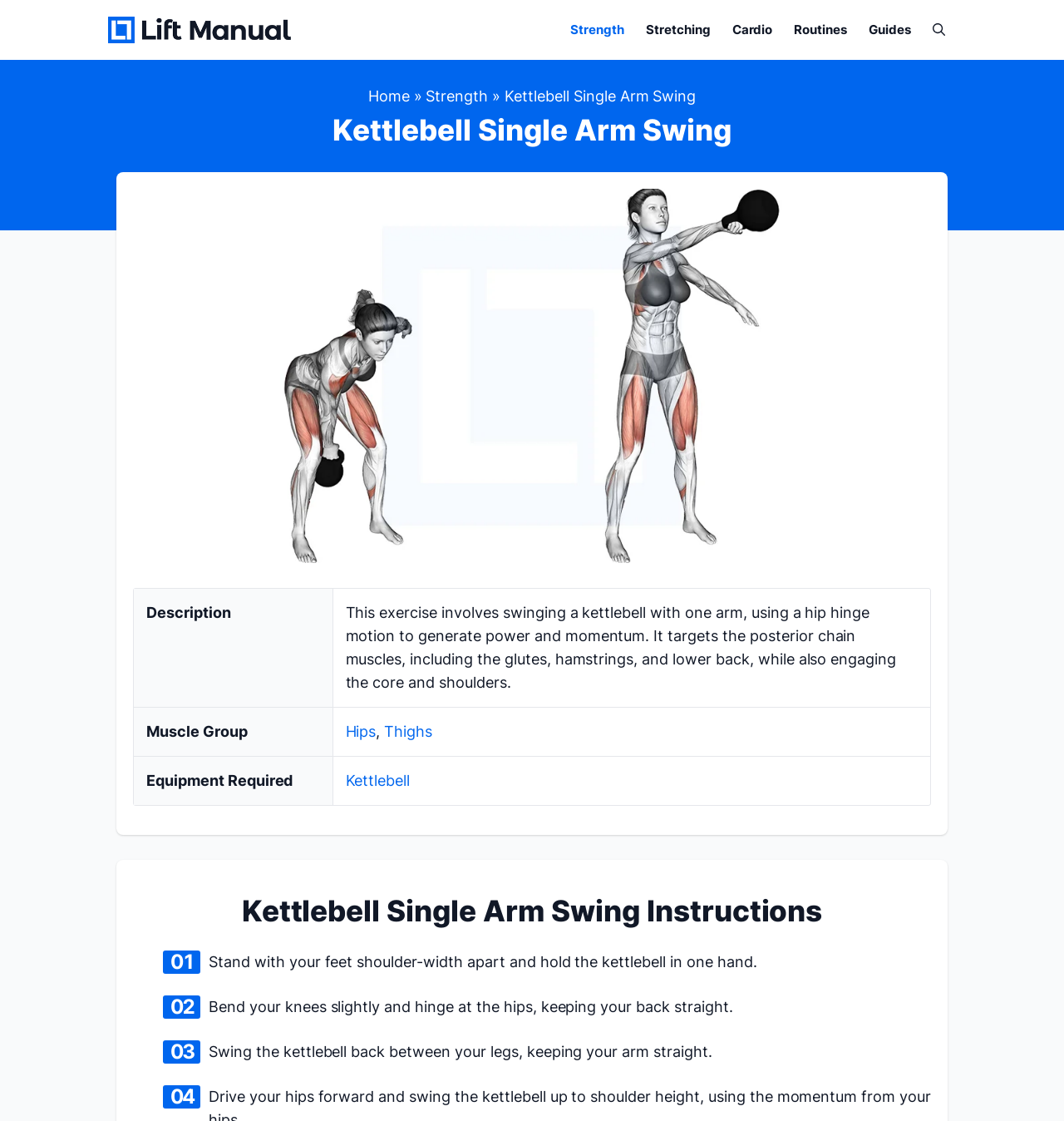Determine the coordinates of the bounding box for the clickable area needed to execute this instruction: "Navigate to 'Strength'".

[0.526, 0.016, 0.597, 0.037]